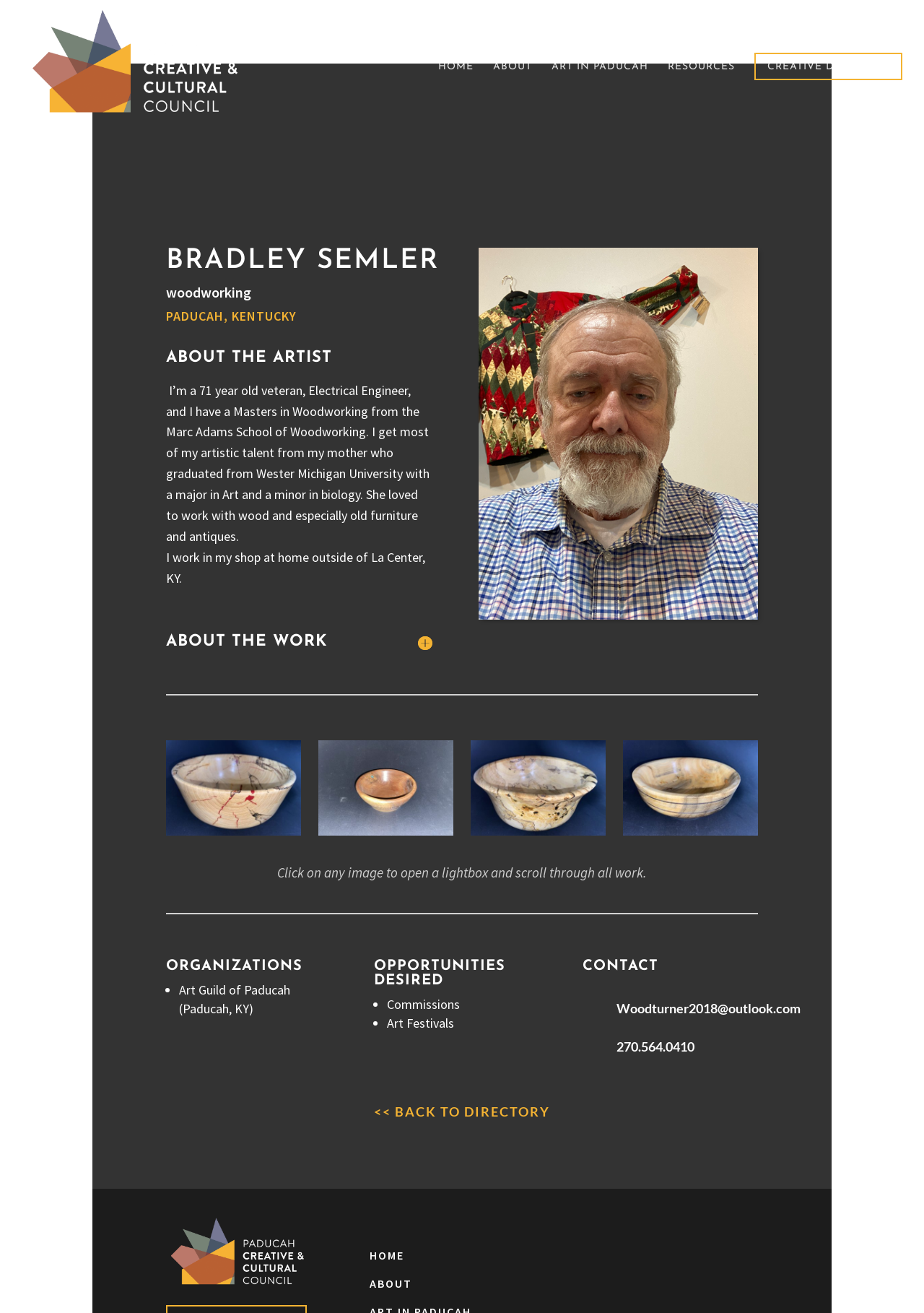Answer the question in a single word or phrase:
What is the name of the school where the artist got a Masters in Woodworking?

Marc Adams School of Woodworking